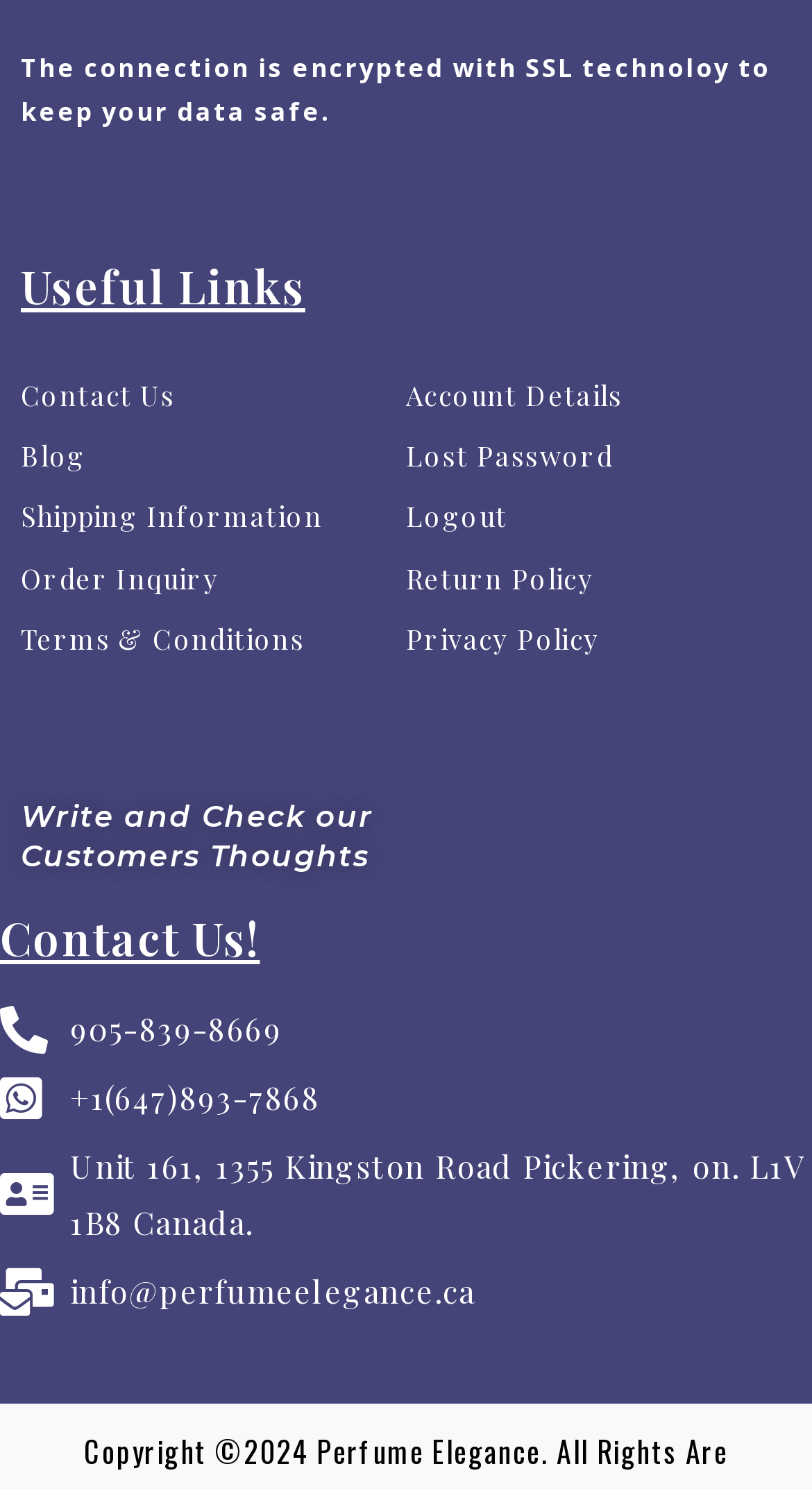Determine the bounding box coordinates of the clickable region to carry out the instruction: "Visit Blog".

[0.026, 0.29, 0.106, 0.322]